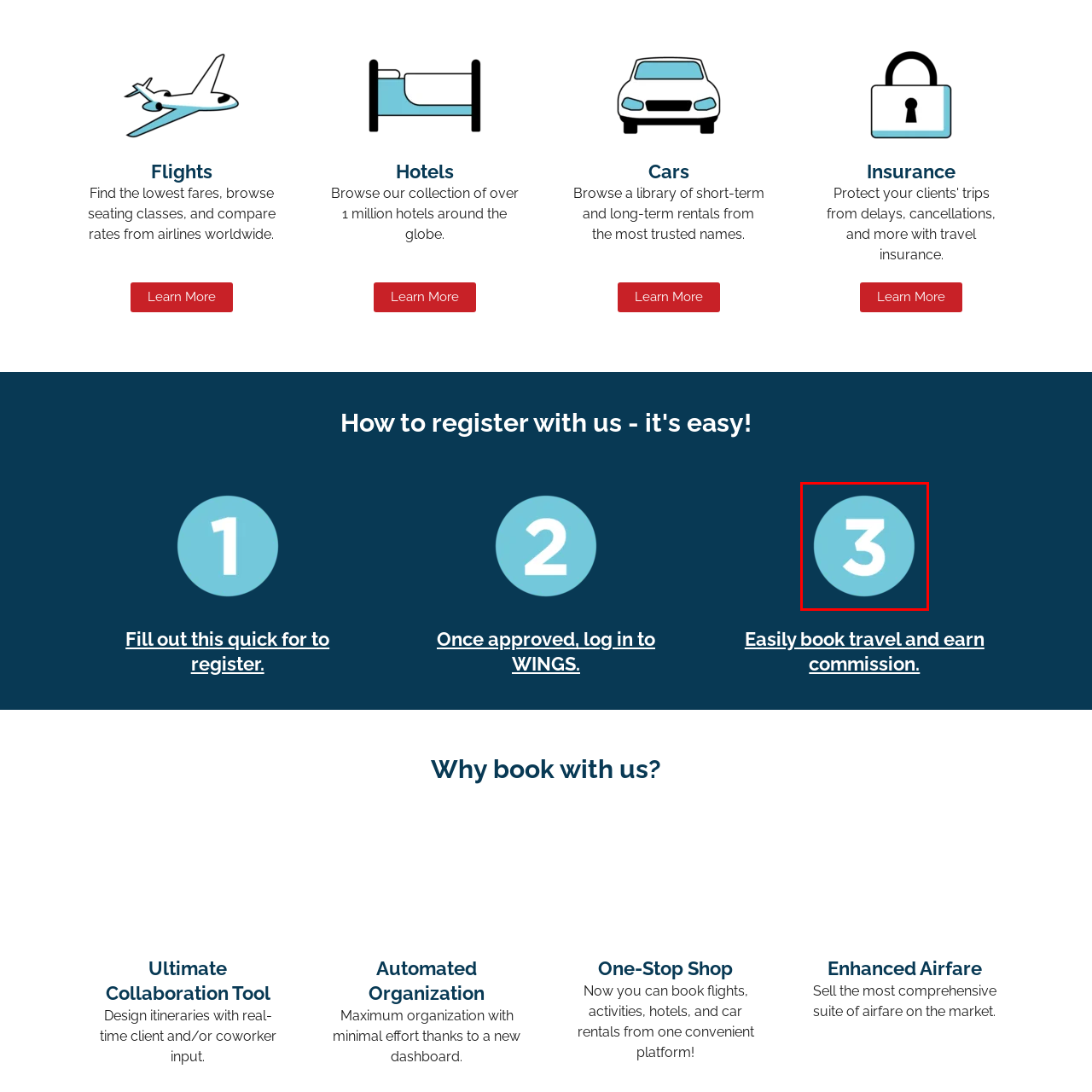What is the possible context of the surrounding content?
Concentrate on the image within the red bounding box and respond to the question with a detailed explanation based on the visual information provided.

The caption suggests that the context of the surrounding content may represent a key step related to travel bookings or services, effectively engaging users by visually signifying importance in the sequence of actions they can take as part of the WINGS travel booking system.